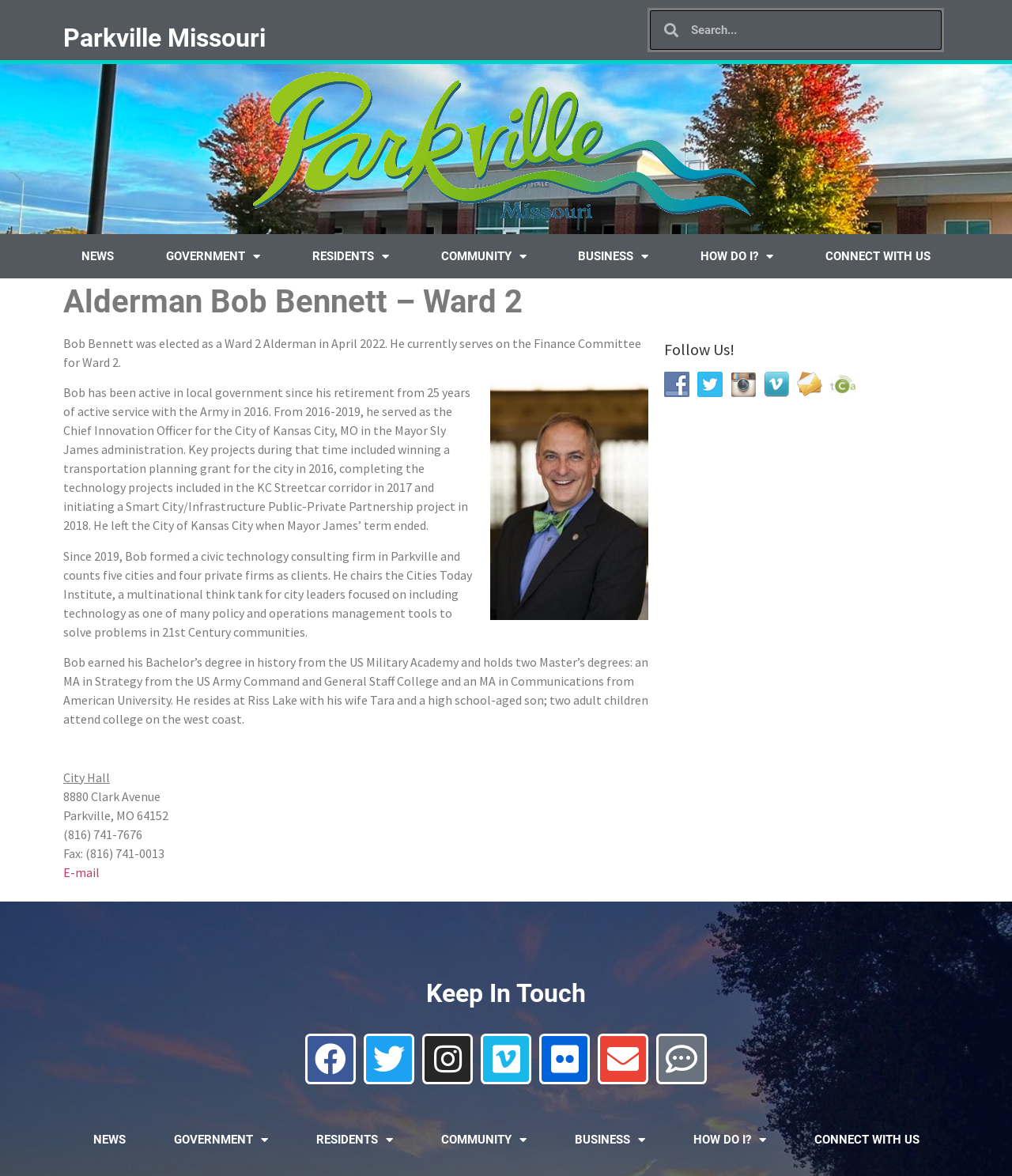Please mark the bounding box coordinates of the area that should be clicked to carry out the instruction: "View GOVERNMENT menu".

[0.148, 0.95, 0.288, 0.988]